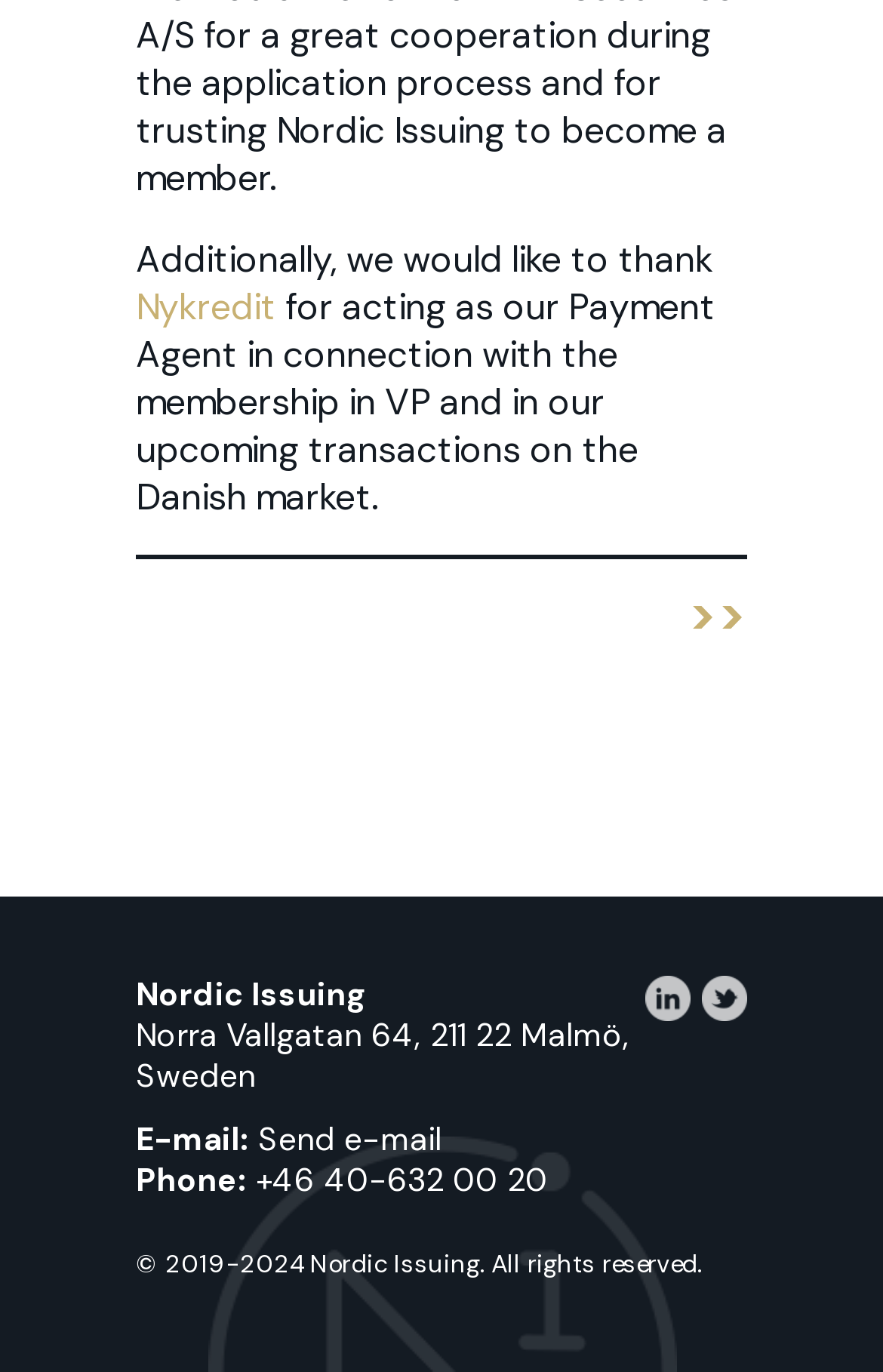What social media platforms are linked from this webpage?
Make sure to answer the question with a detailed and comprehensive explanation.

The social media platforms linked from this webpage are Twitter and LinkedIn, which are mentioned in the links 'Twitter' and 'LinkedIn' at the bottom of the webpage.